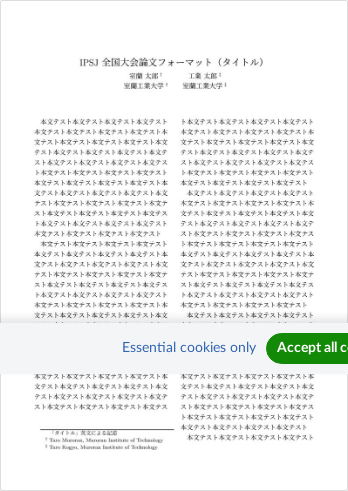Create a vivid and detailed description of the image.

The image showcases a document titled "IPSJ 全国大会論文フォーマット (タイトル)" which translates to "IPSJ Nationwide Conference Paper Format (Title)". The document appears to contain structured formatting for academic papers, featuring both title and author information. The layout suggests that it is designed for submissions, likely following specific guidelines required by the IPSJ (Information Processing Society of Japan).

The text in the document is presented in a multi-column format, characteristic of academic papers, with various sections likely intended for detailed content. The bottom portion of the image includes elements related to cookie consent, indicating it is part of a webpage interface where this document was accessed. Overall, this image serves as a reference for formatting guidelines essential for preparing submissions to the IPSJ conference.